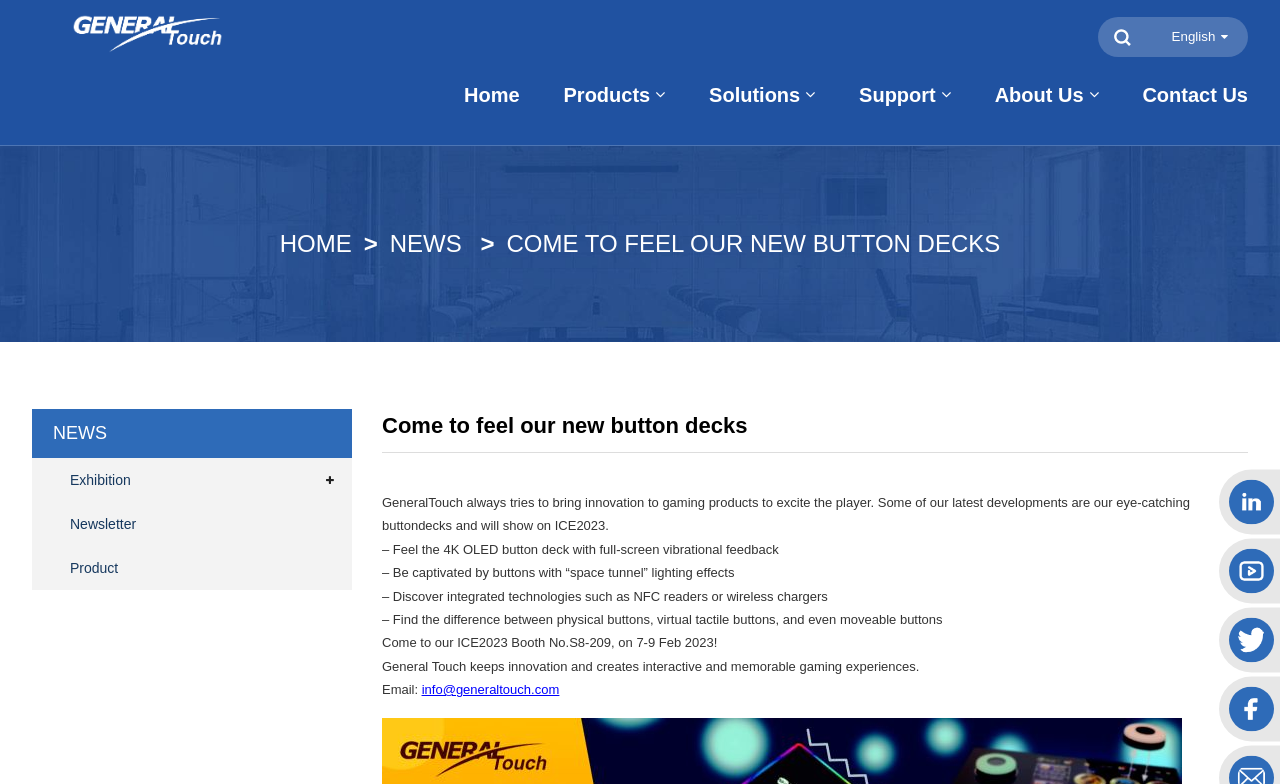Please provide a detailed answer to the question below by examining the image:
What is the feature of the 4K OLED button deck?

The feature can be found in the static text '– Feel the 4K OLED button deck with full-screen vibrational feedback' which is located in the main content area of the webpage, describing one of the company's latest developments.